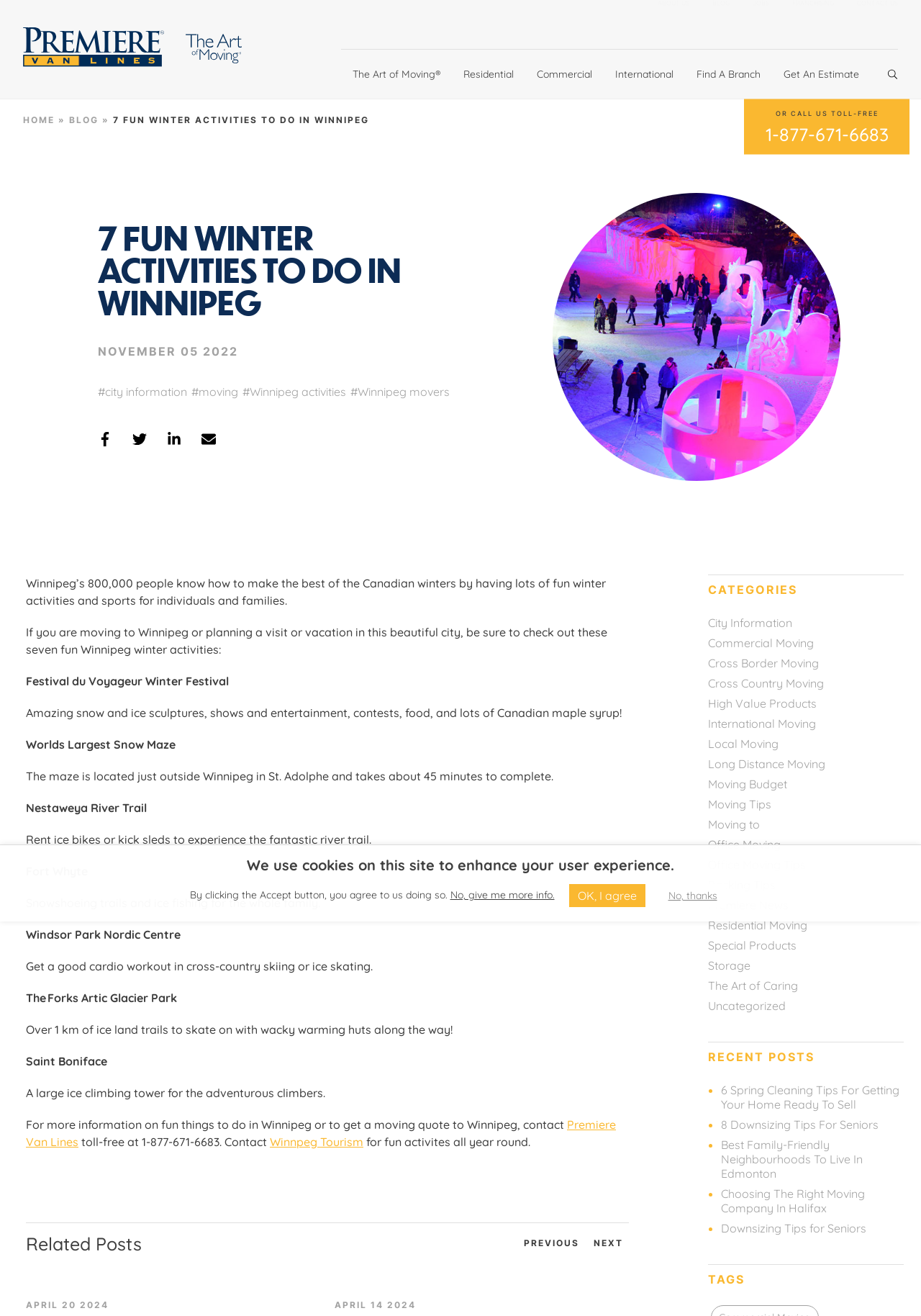What type of activities can be done at Fort Whyte?
Please provide a single word or phrase answer based on the image.

Snowshoeing trails and ice fishing